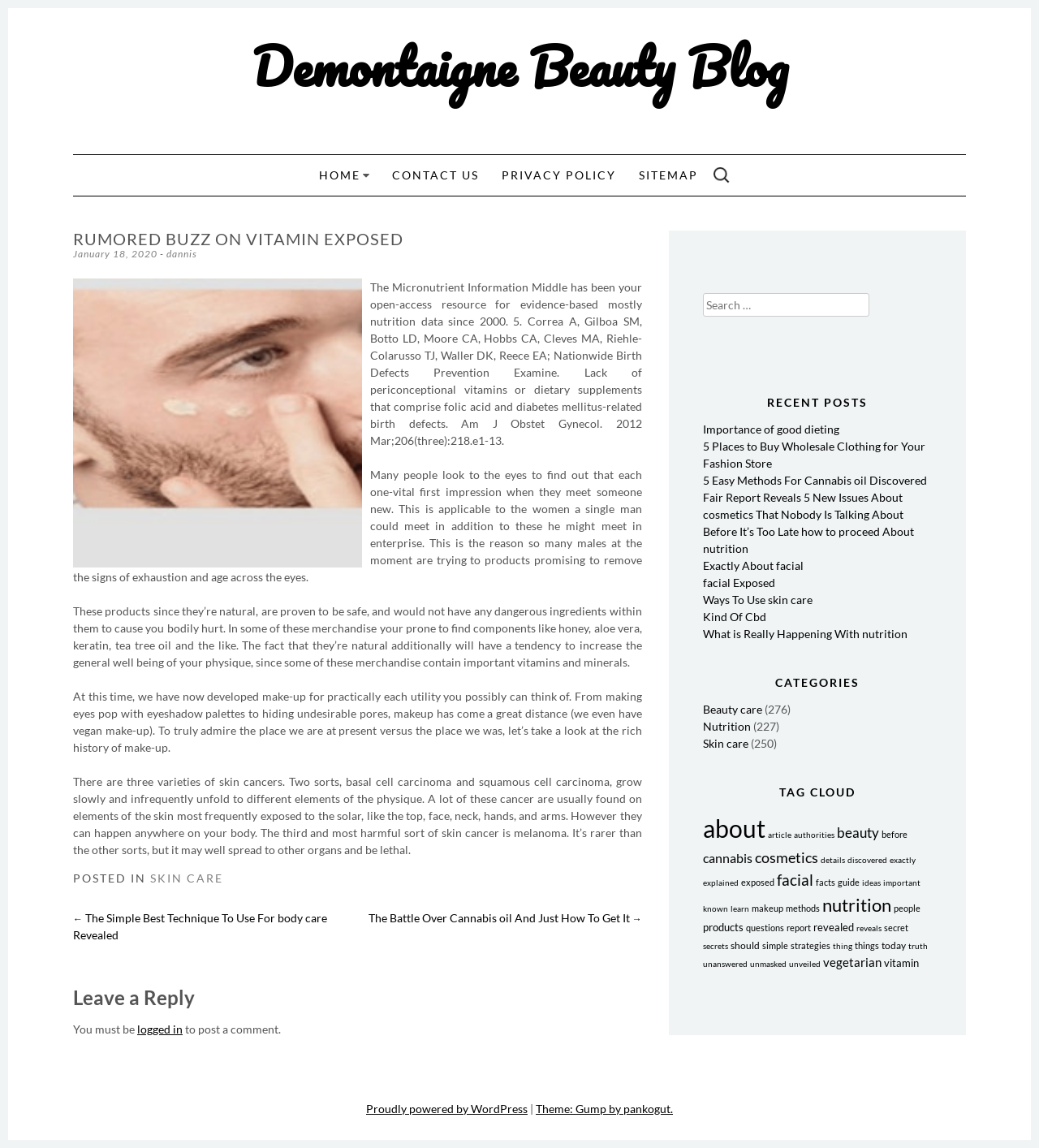Provide the bounding box coordinates for the UI element that is described as: "Beauty care".

[0.676, 0.612, 0.733, 0.624]